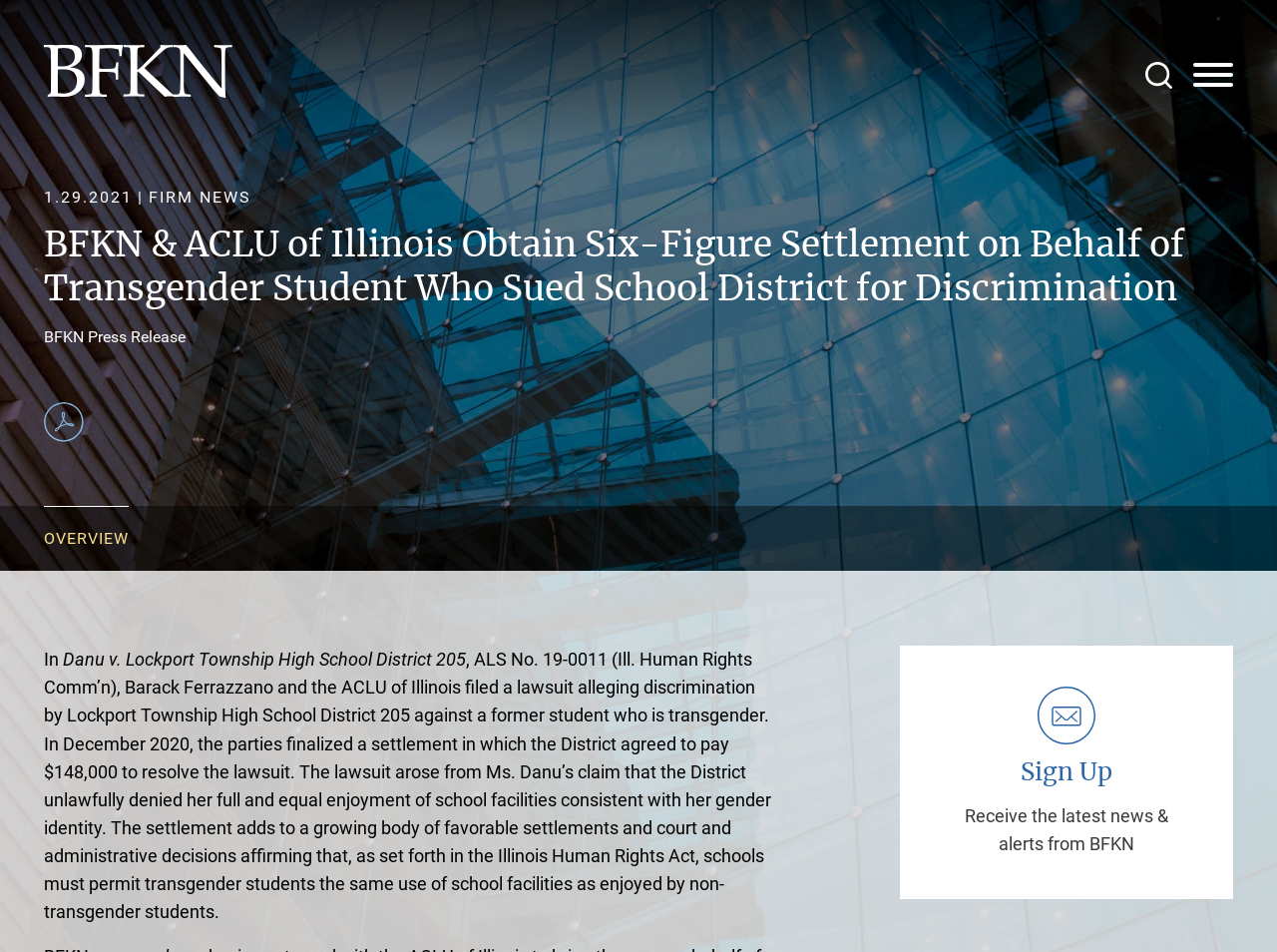Please determine the bounding box coordinates of the area that needs to be clicked to complete this task: 'Search for something'. The coordinates must be four float numbers between 0 and 1, formatted as [left, top, right, bottom].

[0.897, 0.065, 0.918, 0.093]